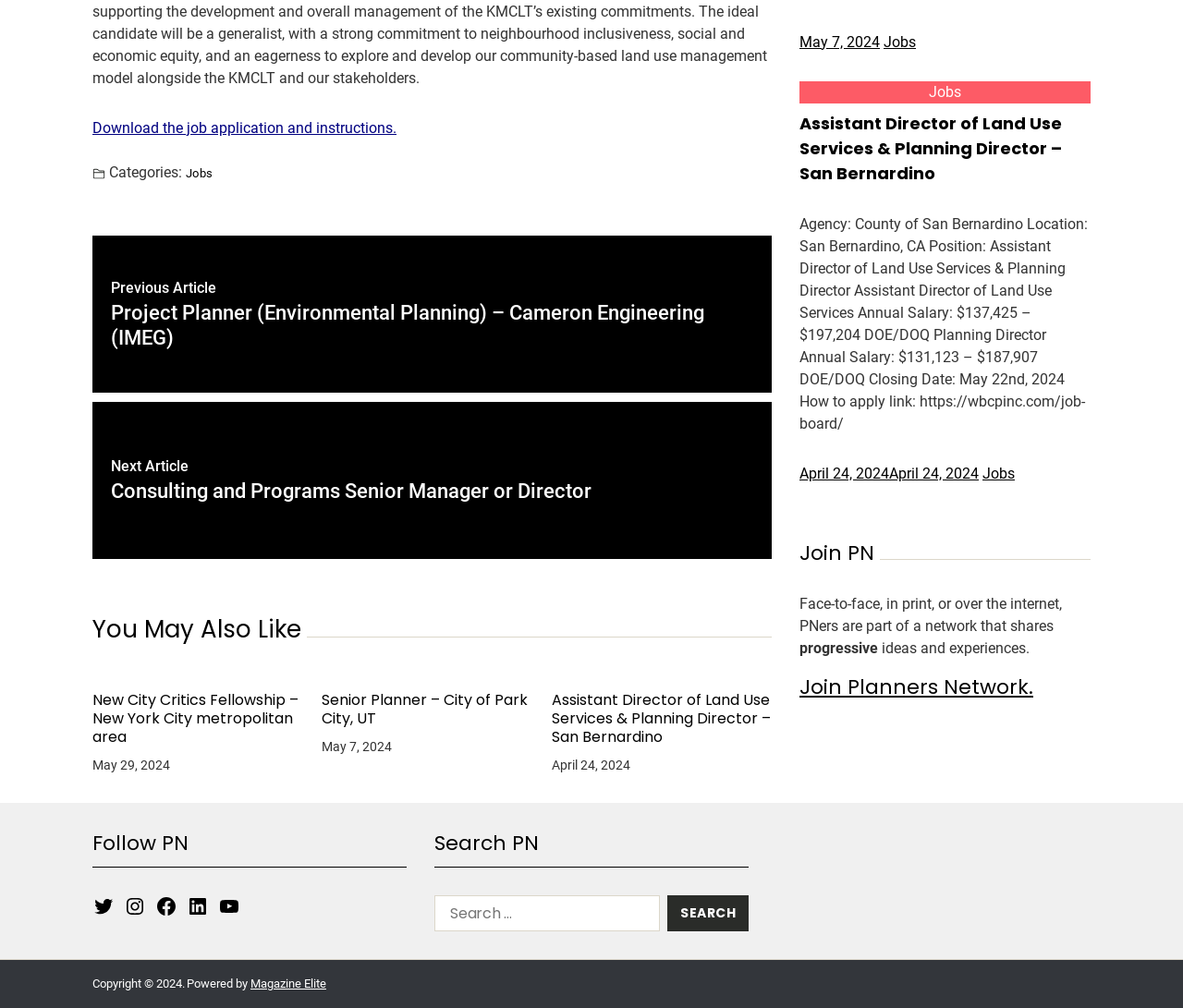Please give a concise answer to this question using a single word or phrase: 
What is the name of the organization that is hiring for the position 'Assistant Director of Land Use Services & Planning Director – San Bernardino'?

County of San Bernardino